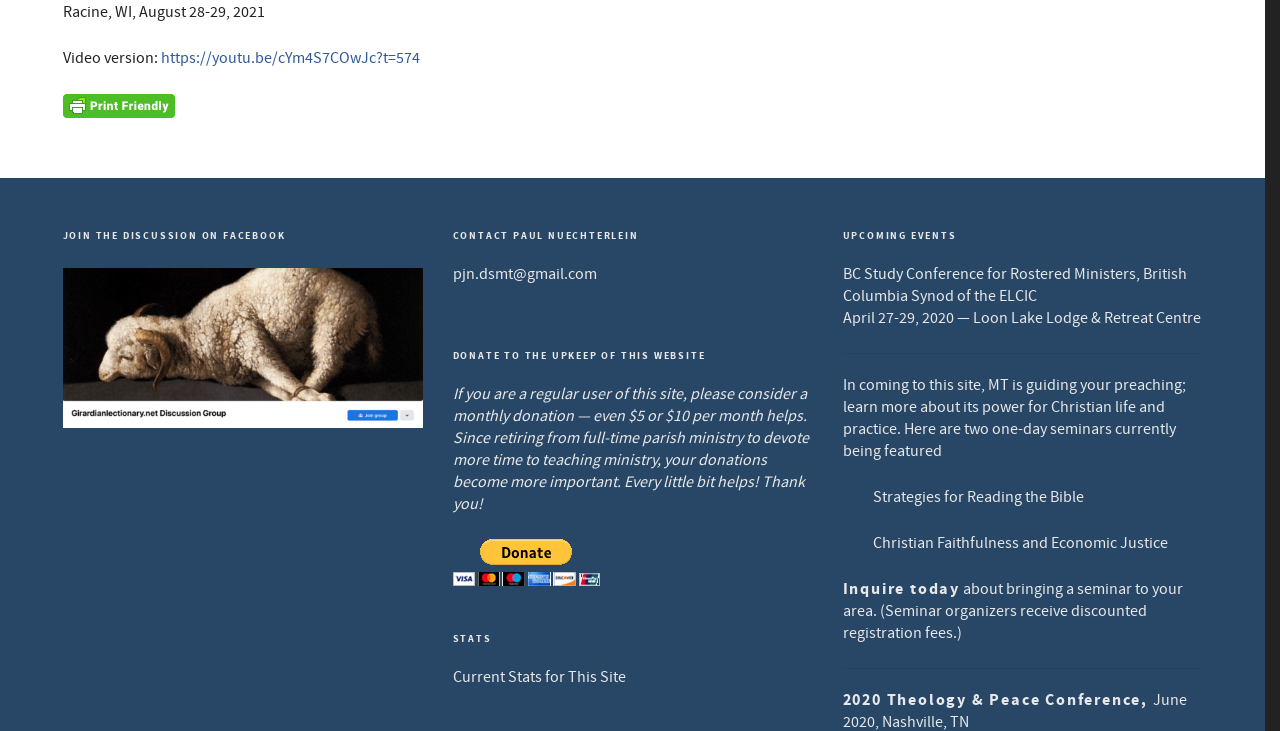Find the bounding box coordinates of the element you need to click on to perform this action: 'Contact Paul Nuechterlein'. The coordinates should be represented by four float values between 0 and 1, in the format [left, top, right, bottom].

[0.354, 0.361, 0.466, 0.388]